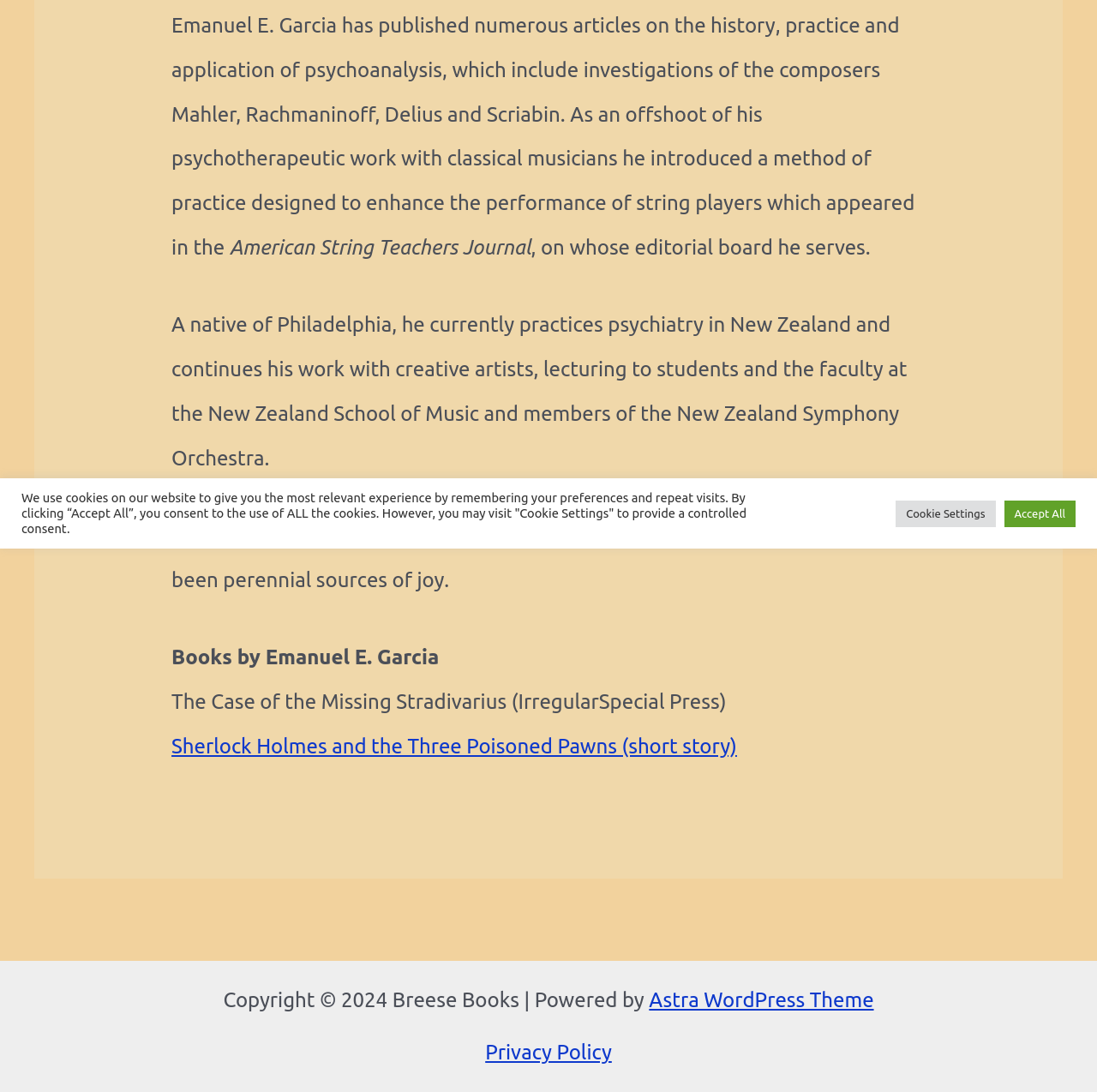Determine the bounding box of the UI element mentioned here: "Privacy Policy". The coordinates must be in the format [left, top, right, bottom] with values ranging from 0 to 1.

[0.442, 0.953, 0.558, 0.974]